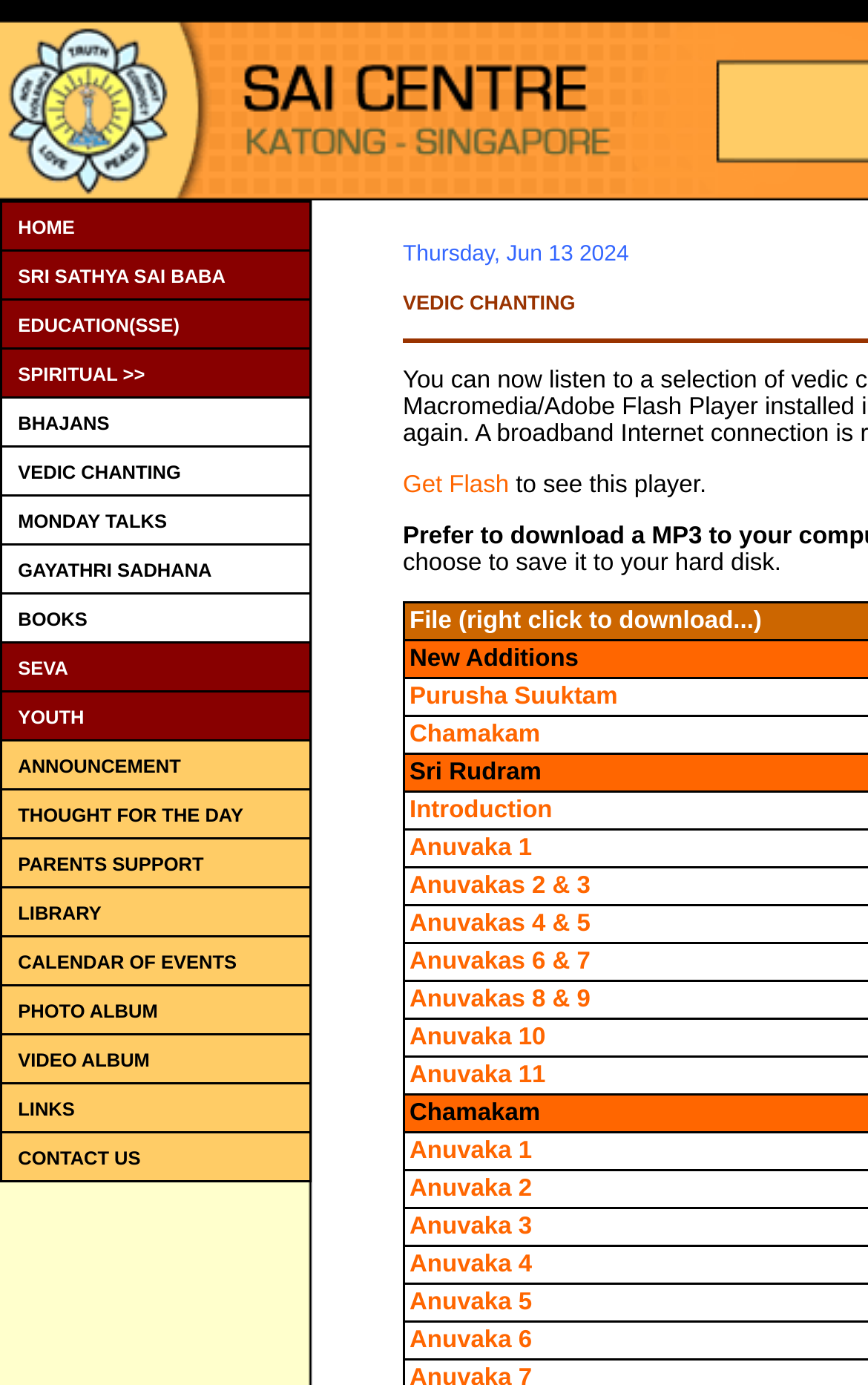Find the bounding box coordinates for the element that must be clicked to complete the instruction: "Click Purusha Suuktam". The coordinates should be four float numbers between 0 and 1, indicated as [left, top, right, bottom].

[0.472, 0.494, 0.712, 0.513]